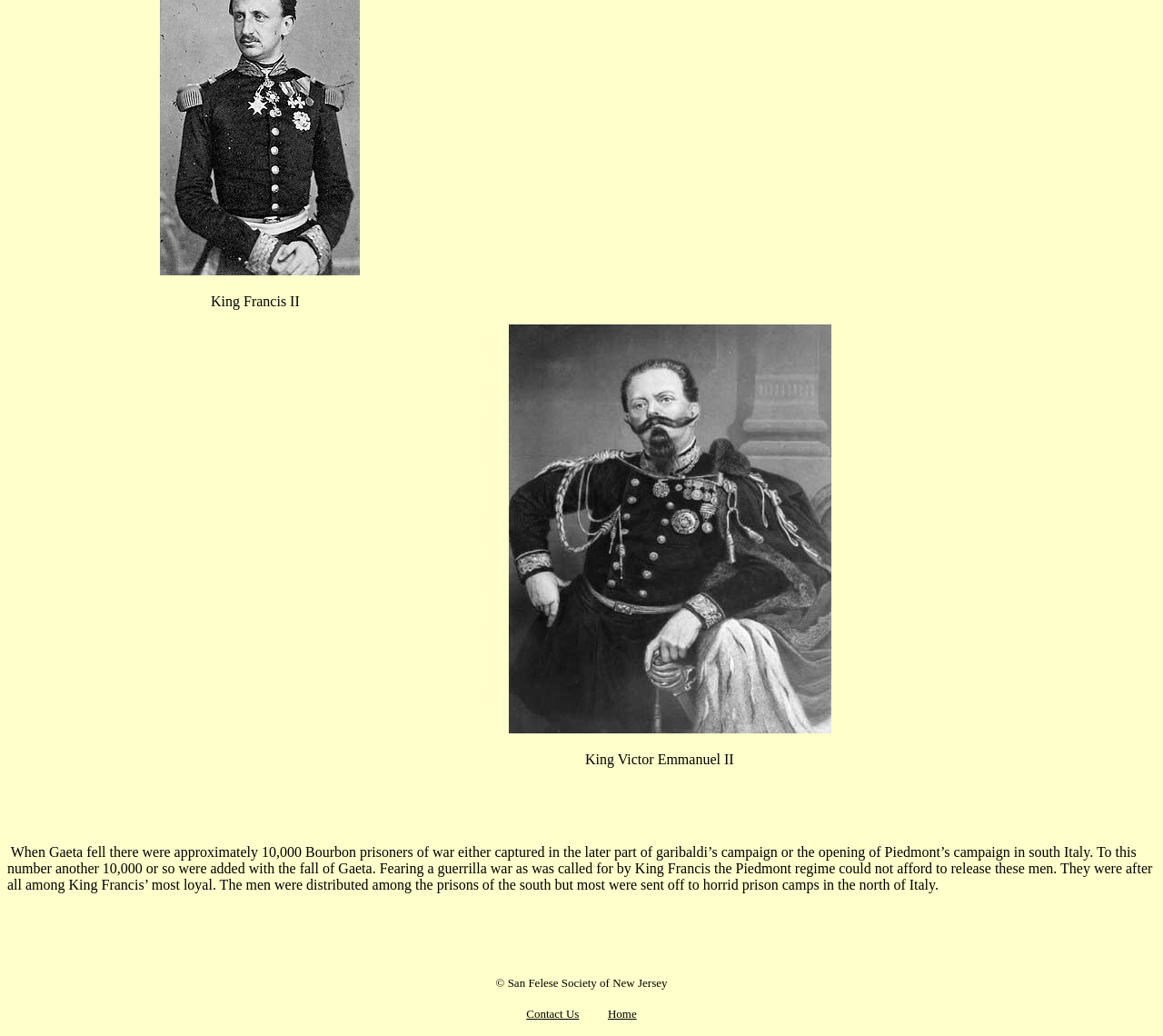Analyze the image and deliver a detailed answer to the question: Where were the prisoners of war sent?

According to the text, the prisoners of war were distributed among the prisons of the south, but most were sent off to horrid prison camps in the north of Italy.